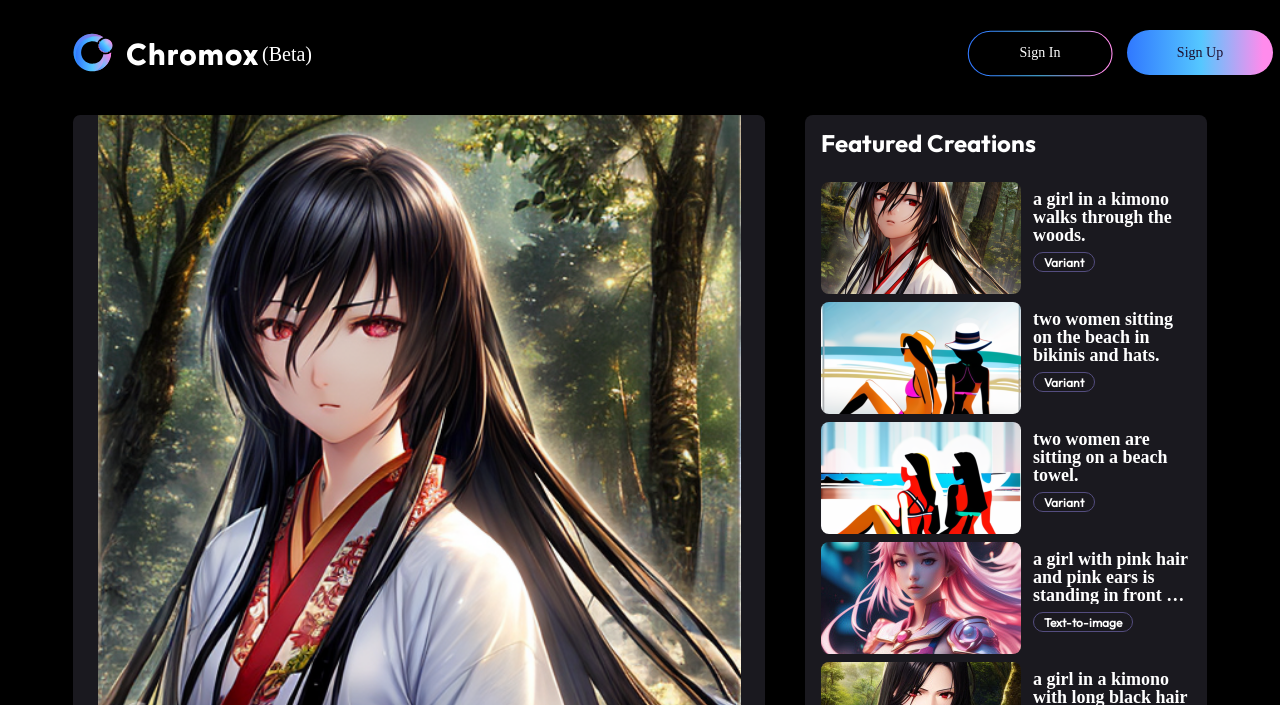Provide the bounding box for the UI element matching this description: "(Beta)".

[0.057, 0.046, 0.244, 0.103]